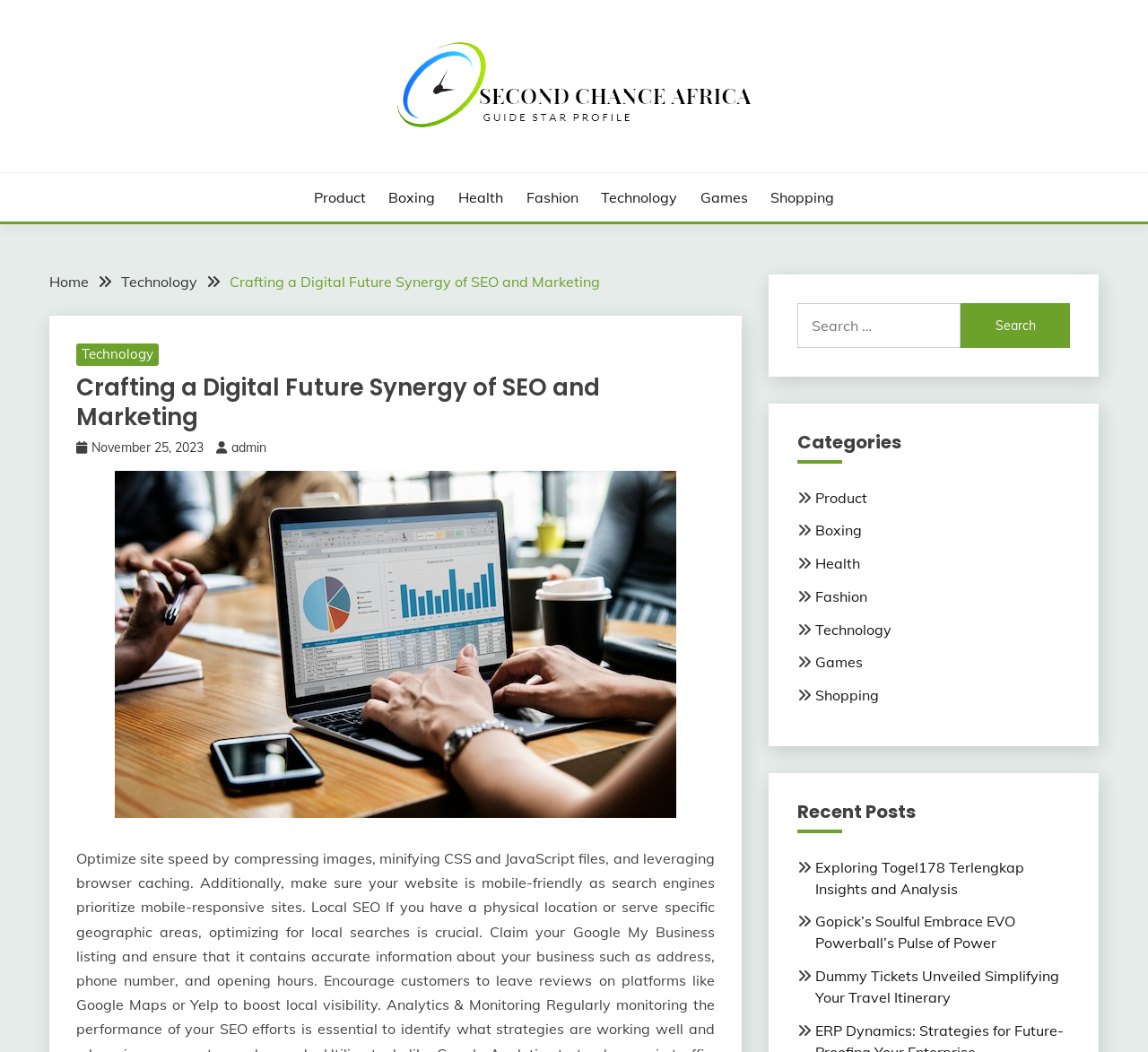Locate the coordinates of the bounding box for the clickable region that fulfills this instruction: "Click on the 'Second Chance Africa' link".

[0.043, 0.03, 0.957, 0.134]